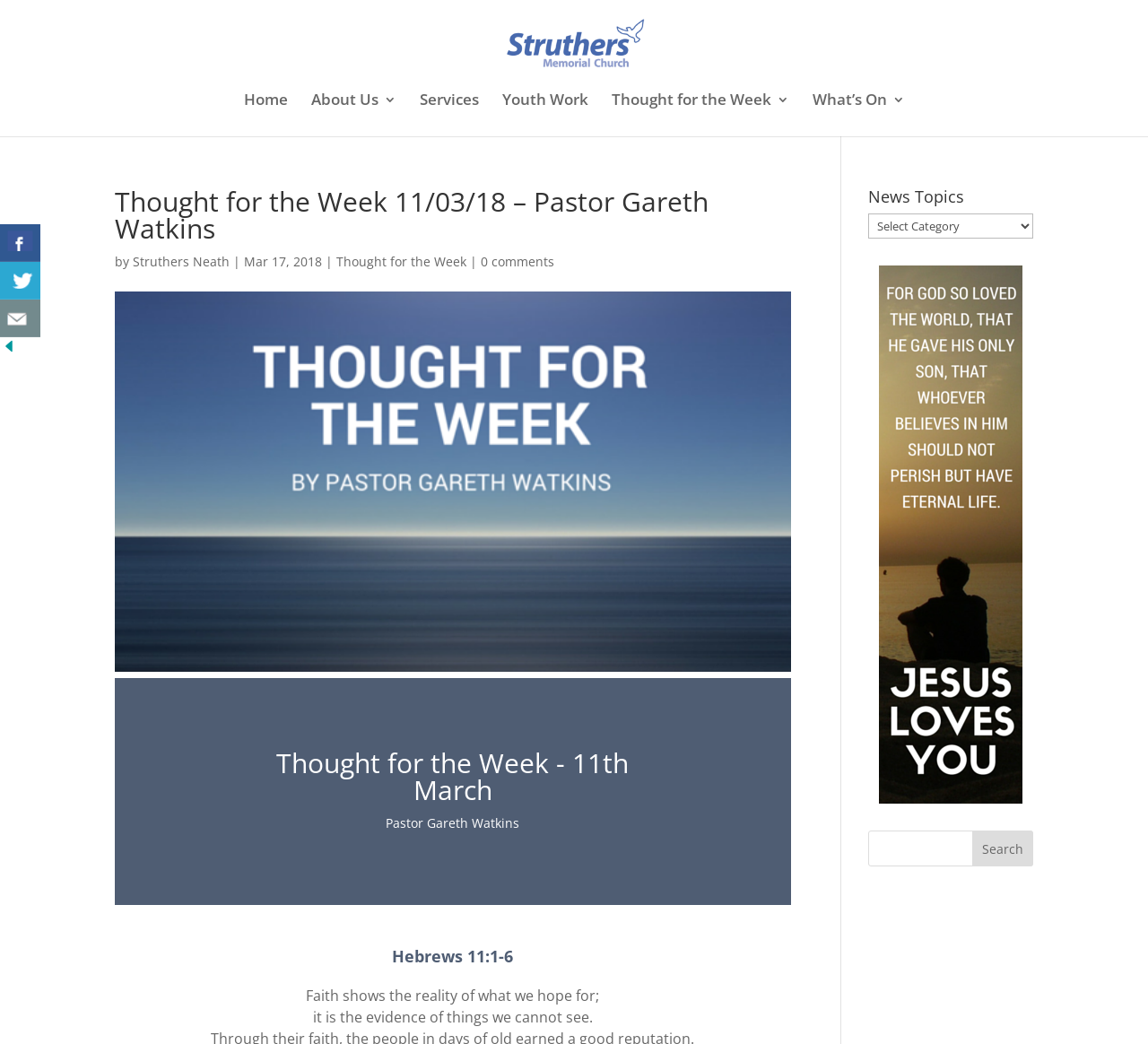Determine the main heading text of the webpage.

Thought for the Week 11/03/18 – Pastor Gareth Watkins